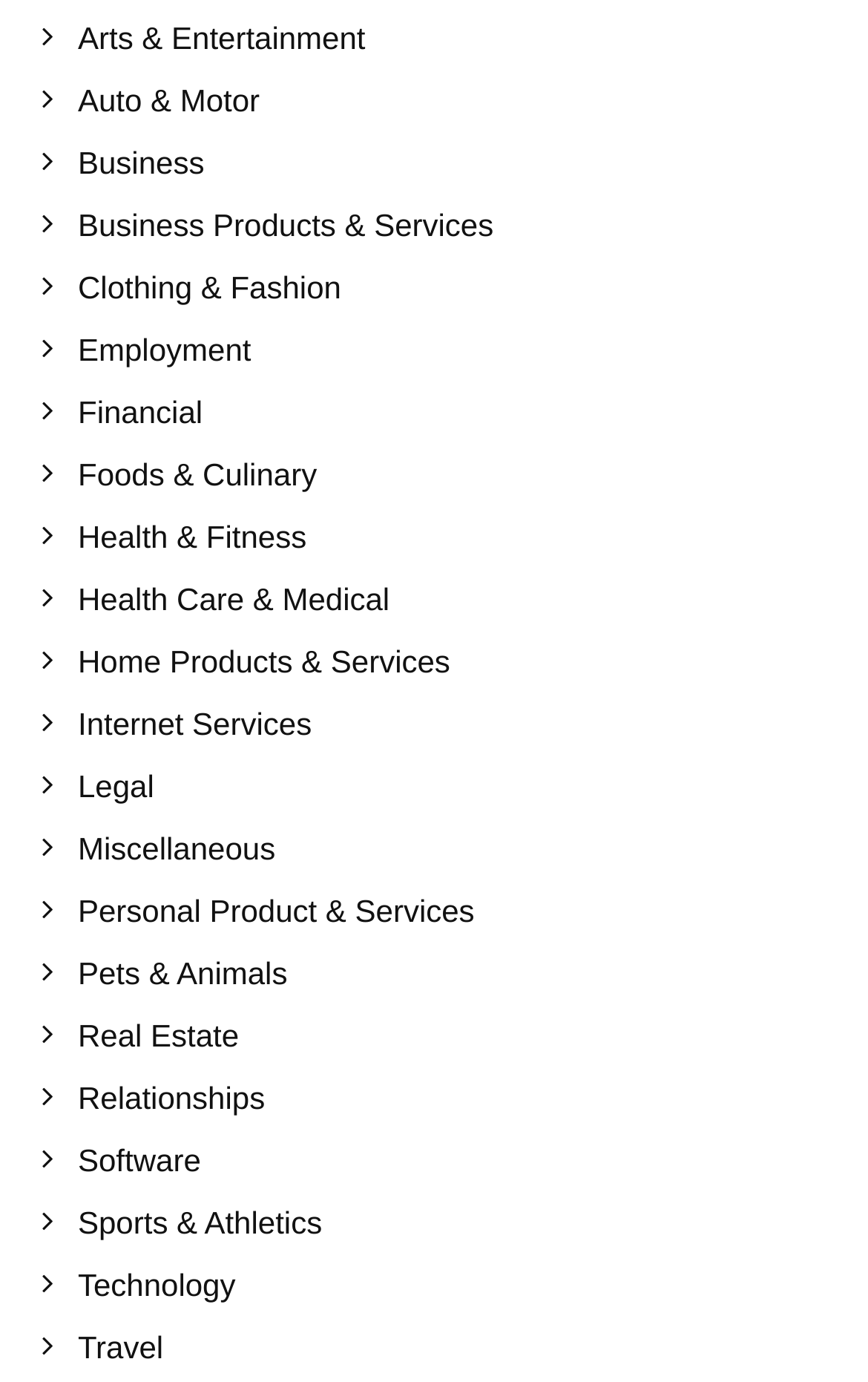Bounding box coordinates should be in the format (top-left x, top-left y, bottom-right x, bottom-right y) and all values should be floating point numbers between 0 and 1. Determine the bounding box coordinate for the UI element described as: Legal

[0.09, 0.556, 0.962, 0.582]